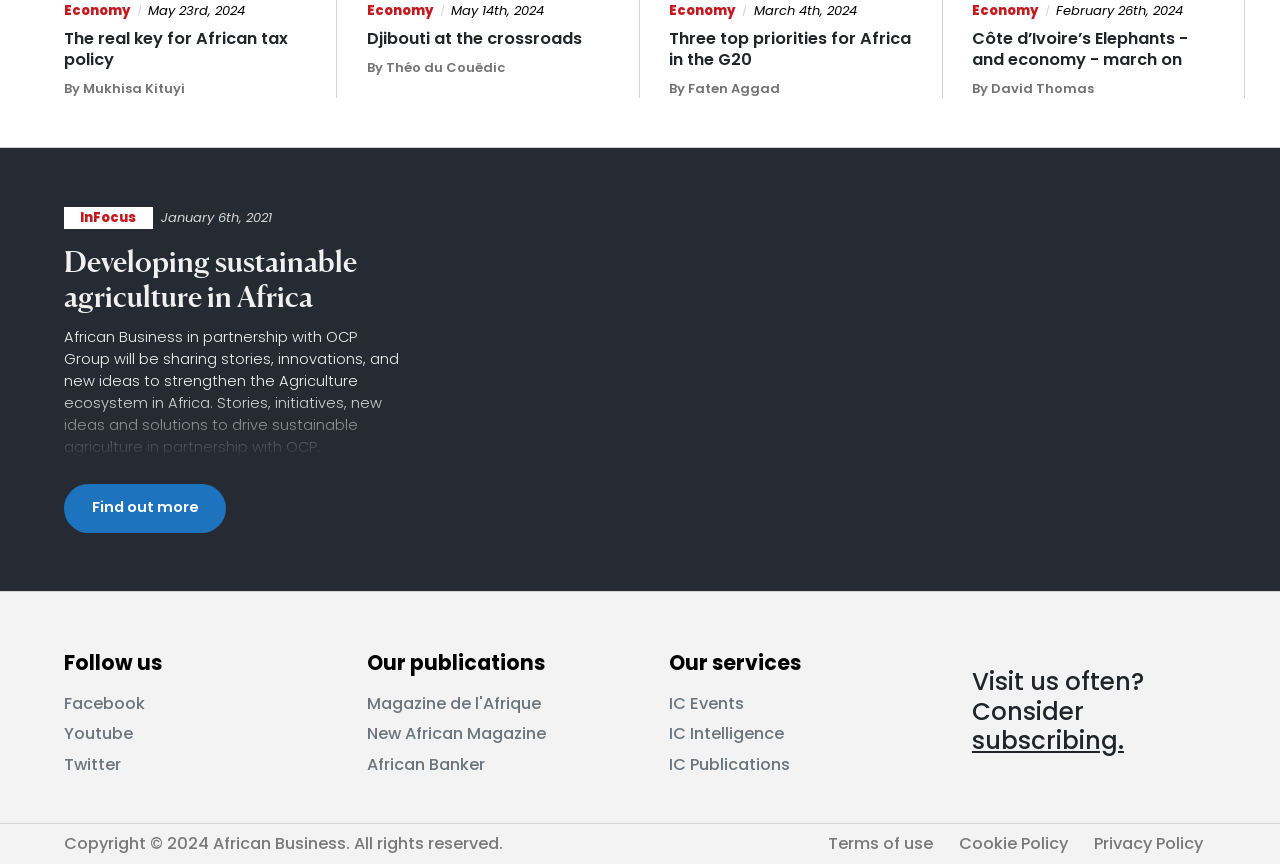Identify the bounding box of the HTML element described here: "Facebook". Provide the coordinates as four float numbers between 0 and 1: [left, top, right, bottom].

[0.05, 0.801, 0.113, 0.827]